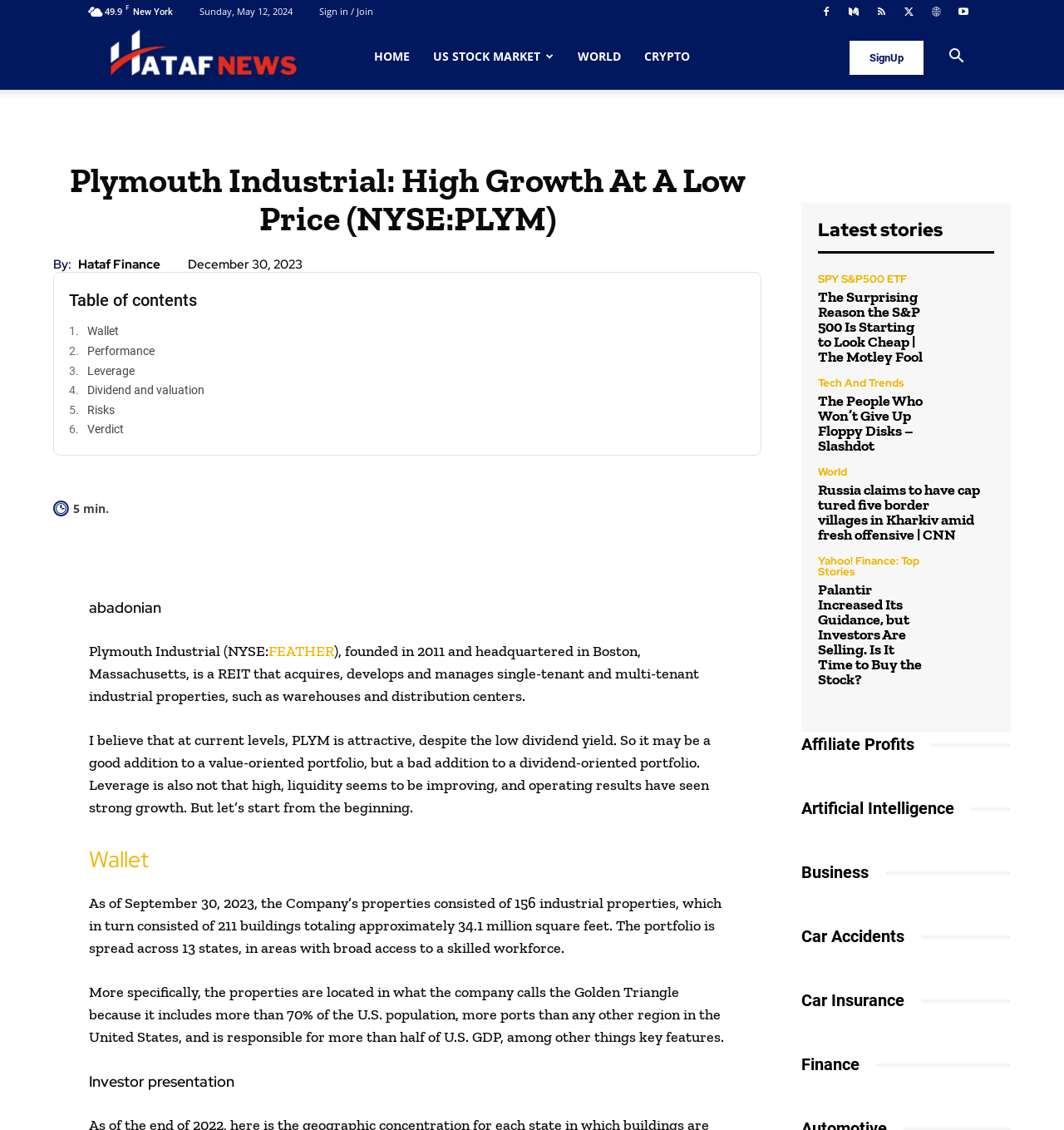Pinpoint the bounding box coordinates of the clickable element needed to complete the instruction: "Click on 'Sign in / Join'". The coordinates should be provided as four float numbers between 0 and 1: [left, top, right, bottom].

[0.3, 0.004, 0.351, 0.015]